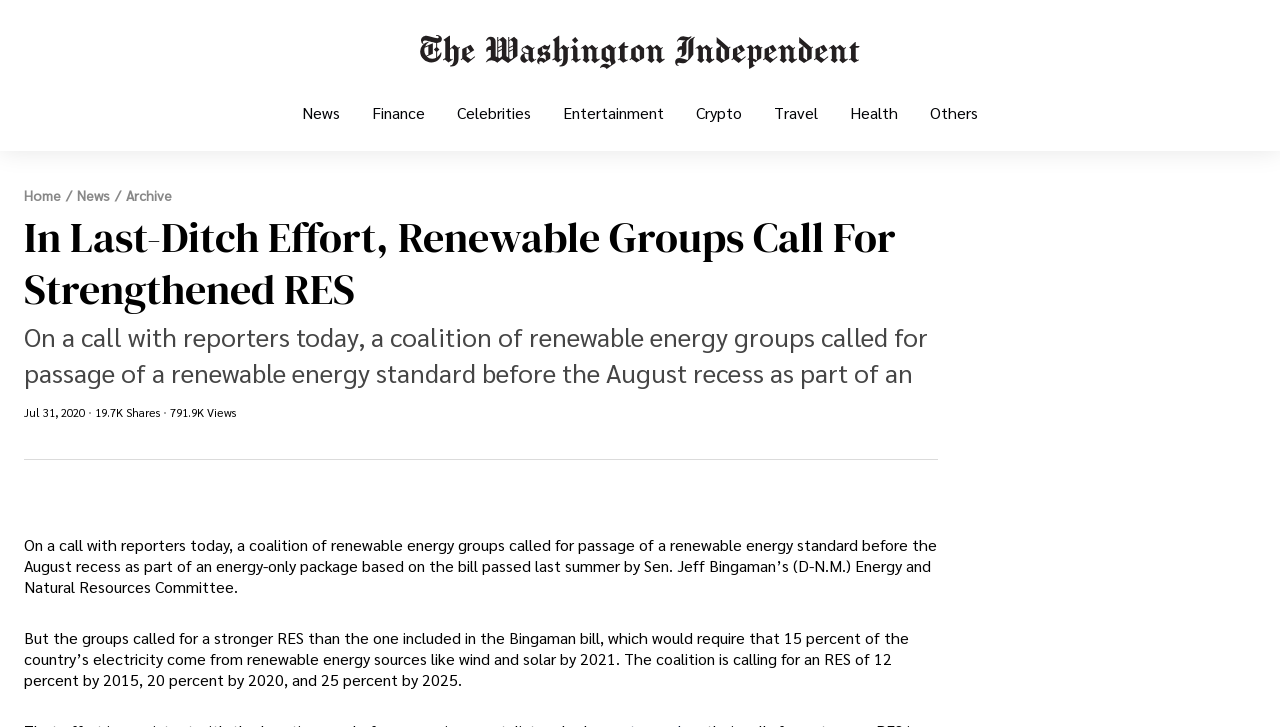How many shares does this article have?
Please respond to the question with a detailed and thorough explanation.

The share count is located below the article title, and it is displayed as '19.7K Shares'.